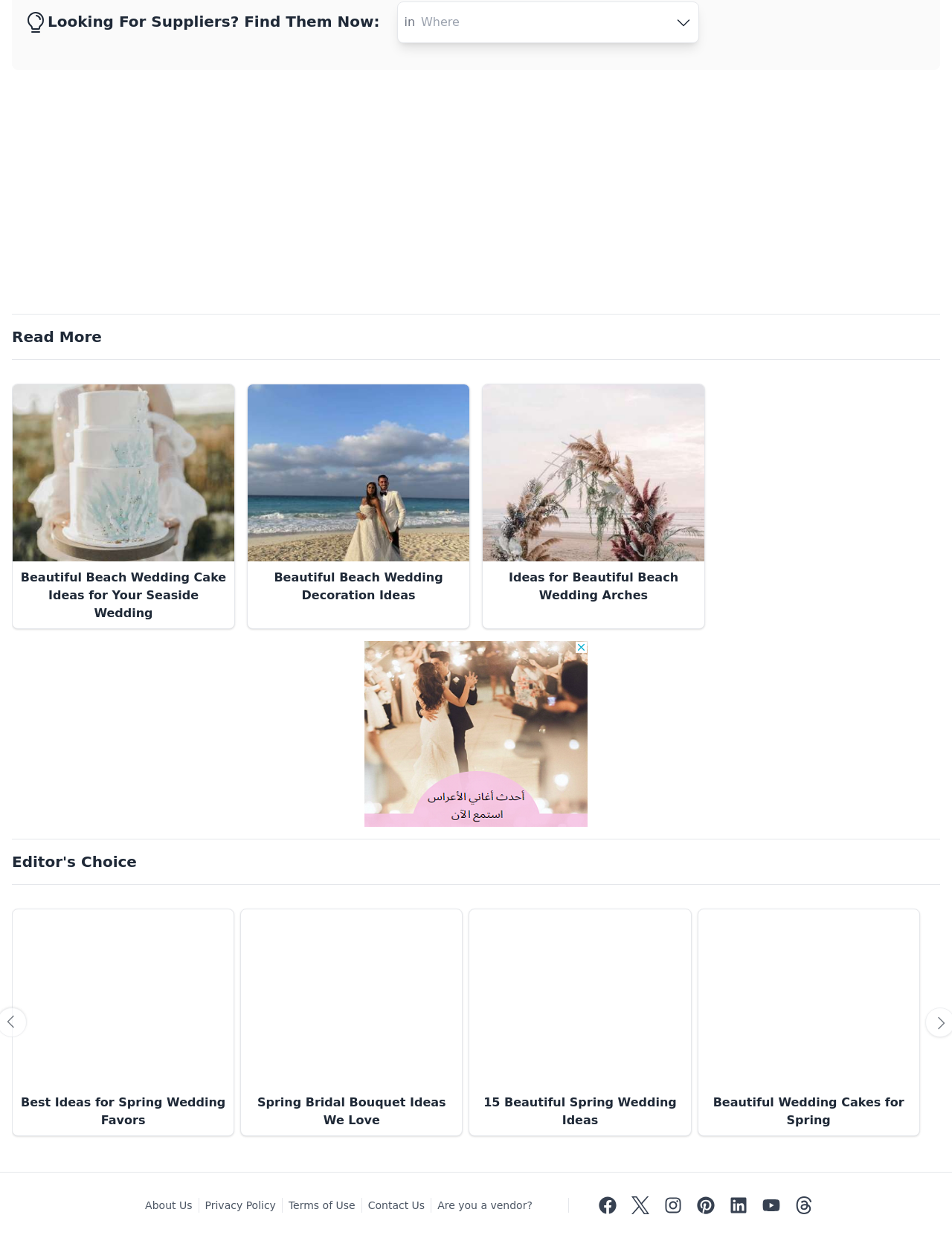Locate and provide the bounding box coordinates for the HTML element that matches this description: "Are you a vendor?".

[0.452, 0.967, 0.566, 0.979]